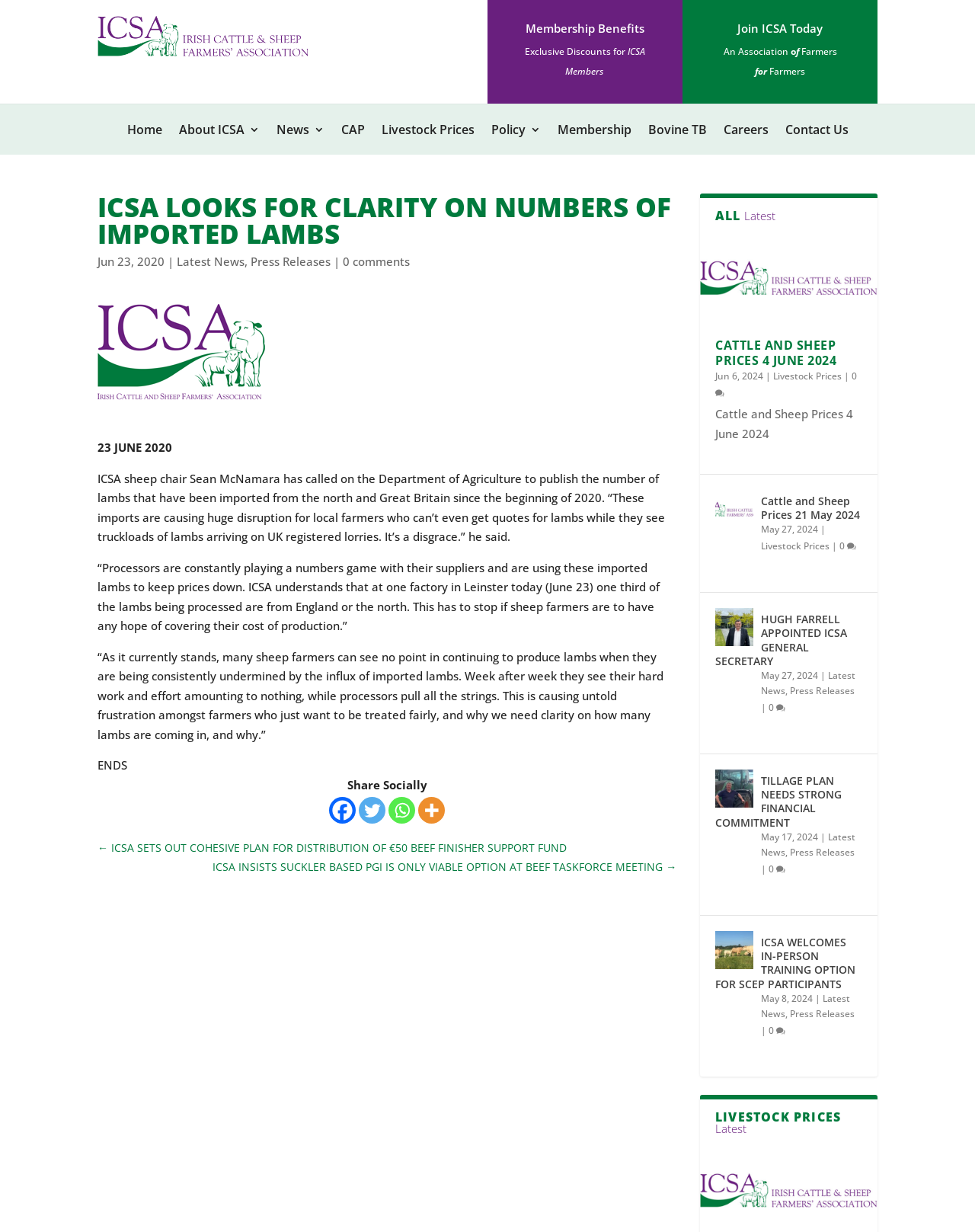Locate the bounding box coordinates of the element that needs to be clicked to carry out the instruction: "Click on the 'Home' link". The coordinates should be given as four float numbers ranging from 0 to 1, i.e., [left, top, right, bottom].

[0.13, 0.101, 0.166, 0.114]